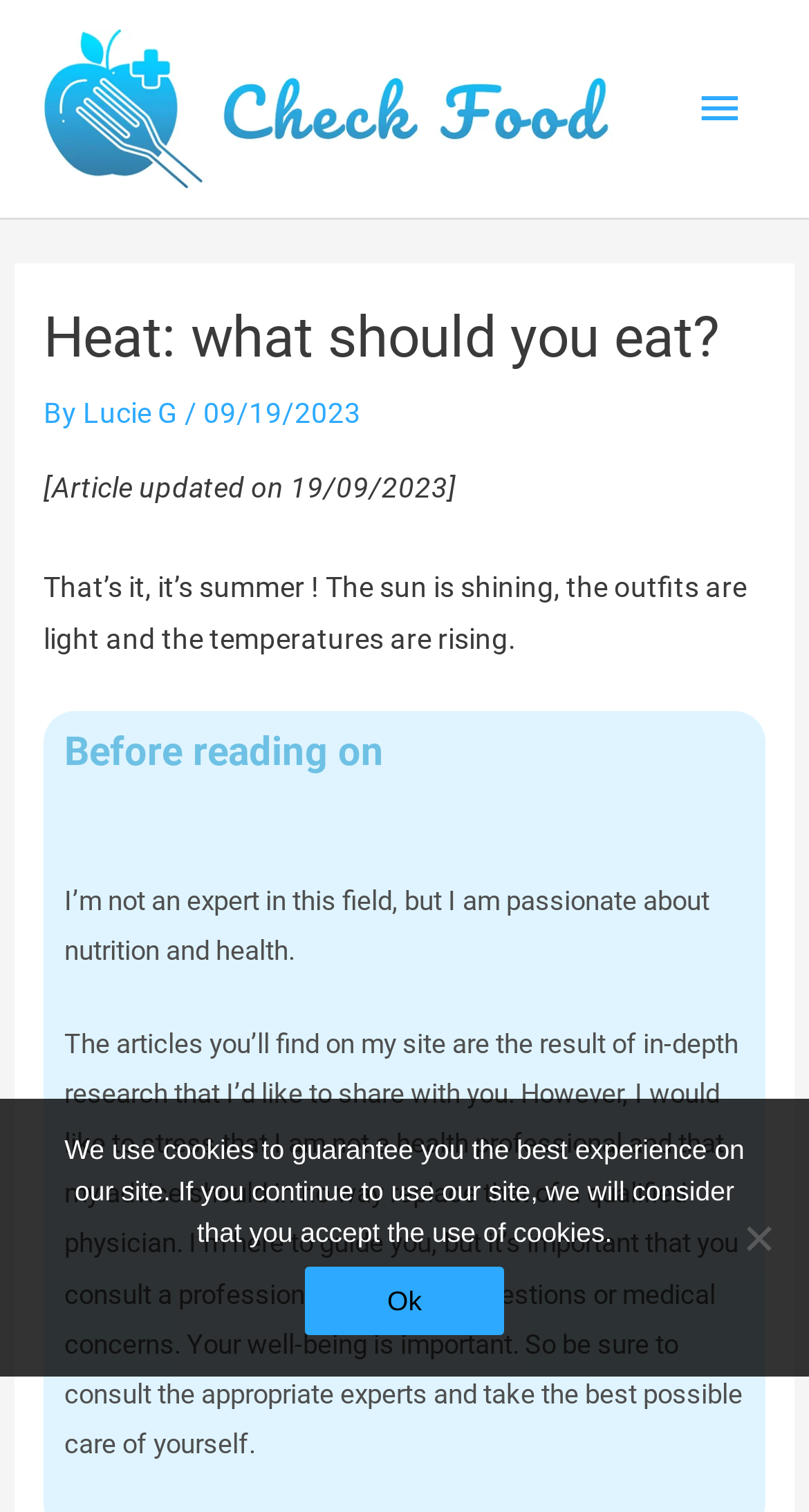Identify the bounding box of the HTML element described as: "Ok".

[0.376, 0.838, 0.624, 0.883]